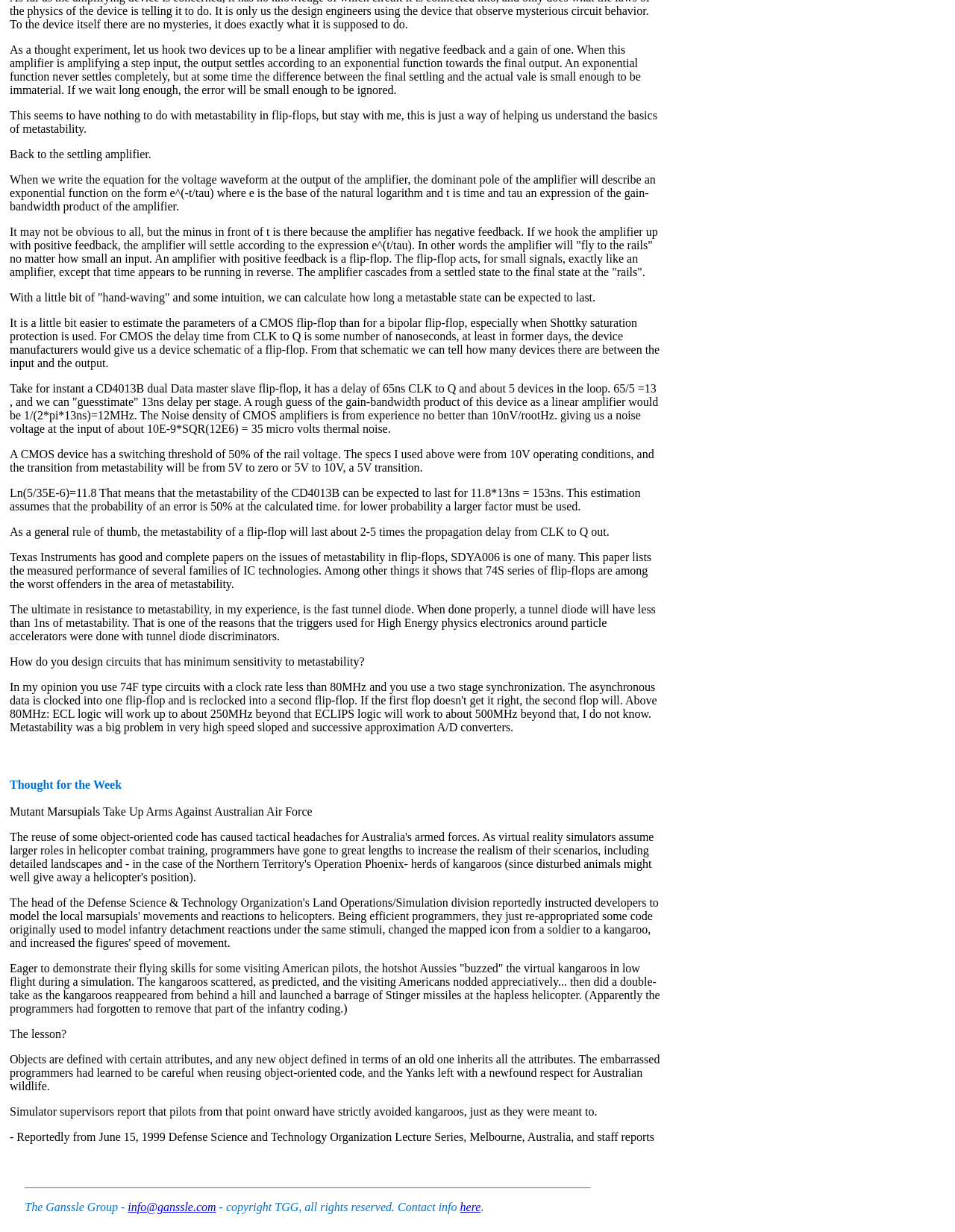What is the estimated metastability time of a CD4013B flip-flop?
Please answer the question as detailed as possible based on the image.

The estimated metastability time of a CD4013B flip-flop is calculated to be 153ns, based on the gain-bandwidth product of the device and the noise density of CMOS amplifiers.